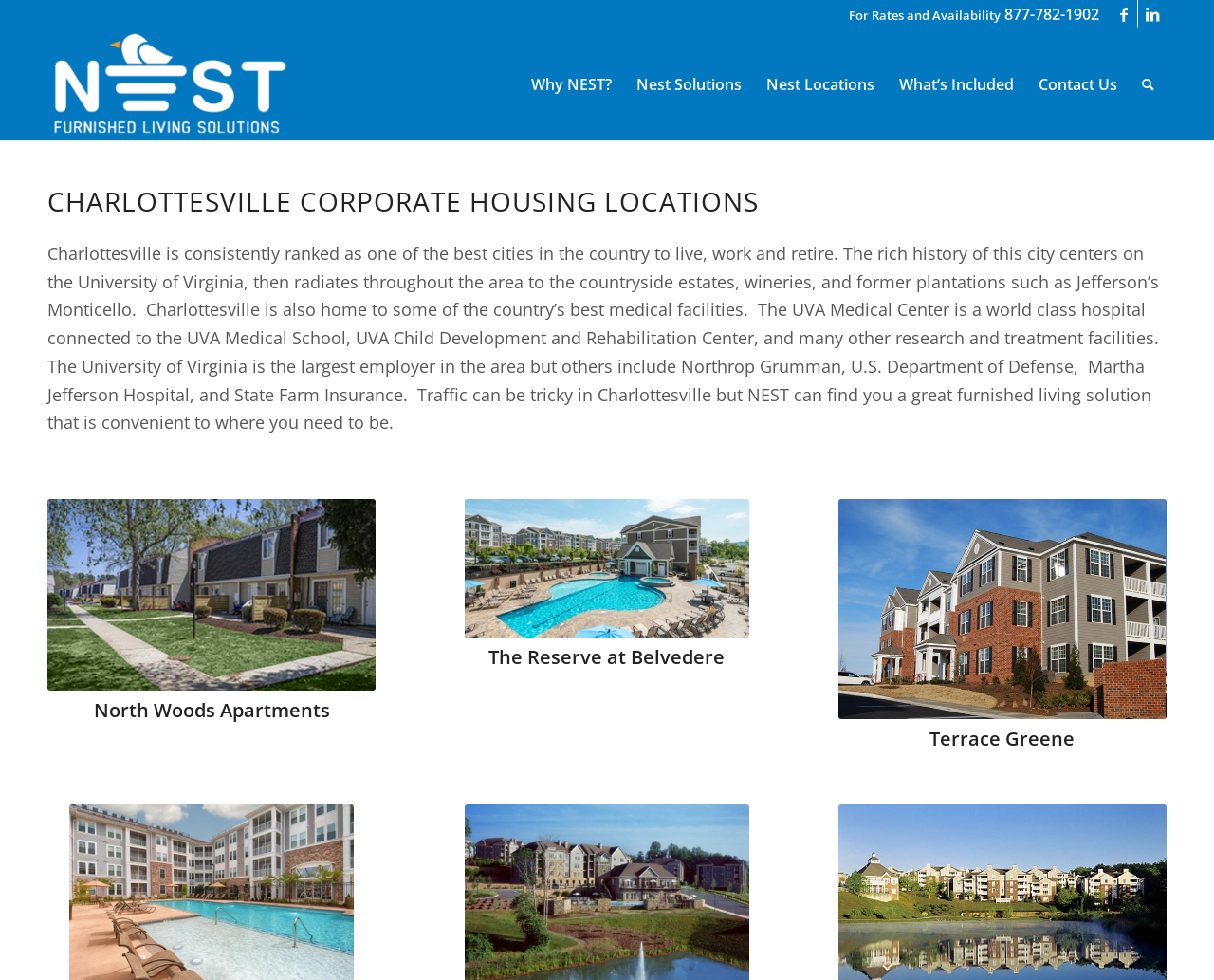Pinpoint the bounding box coordinates of the area that must be clicked to complete this instruction: "Explore North Woods Apartments".

[0.039, 0.715, 0.309, 0.736]